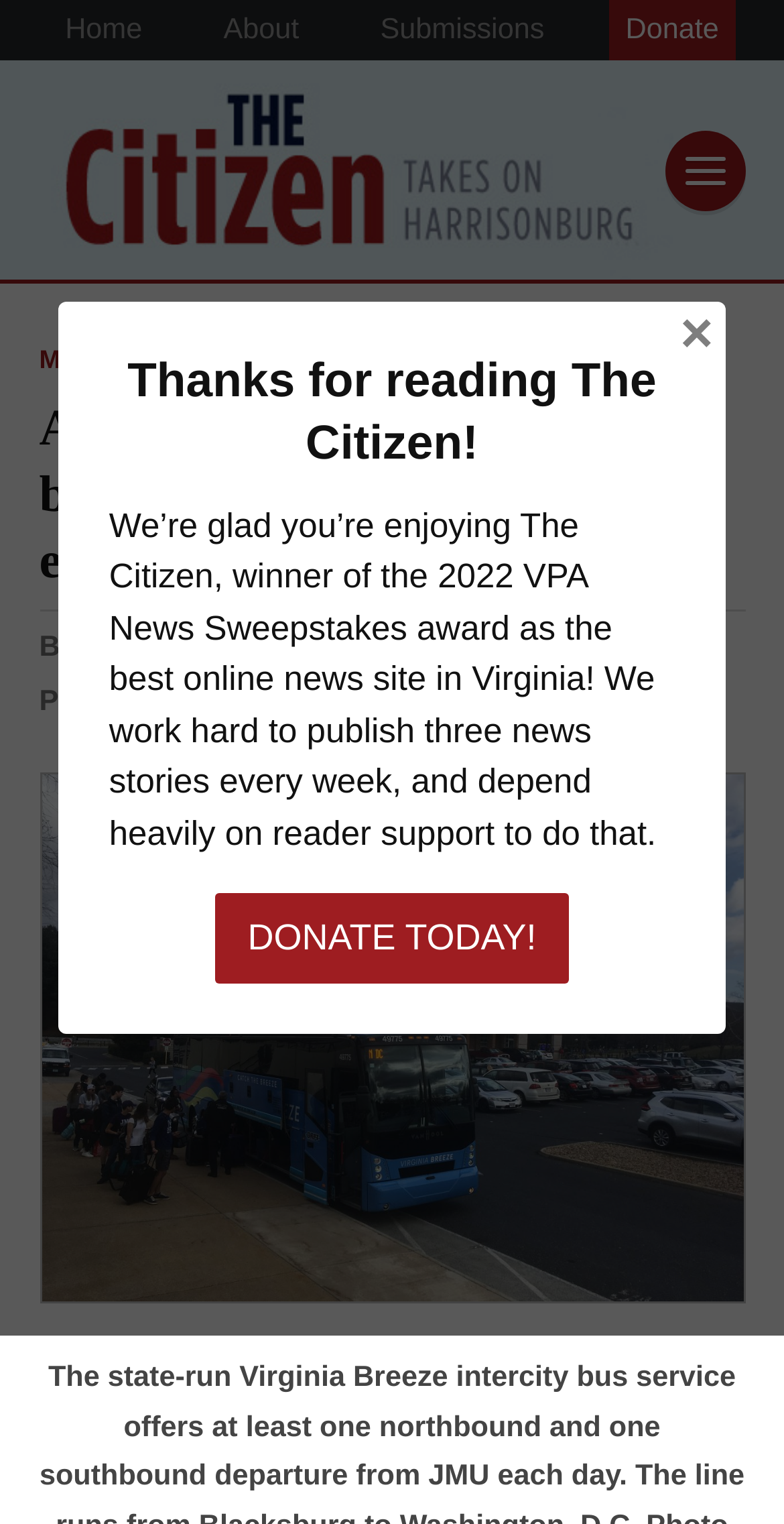Identify and extract the main heading of the webpage.

A year in, the Virginia Breeze bus line has blown past expectations